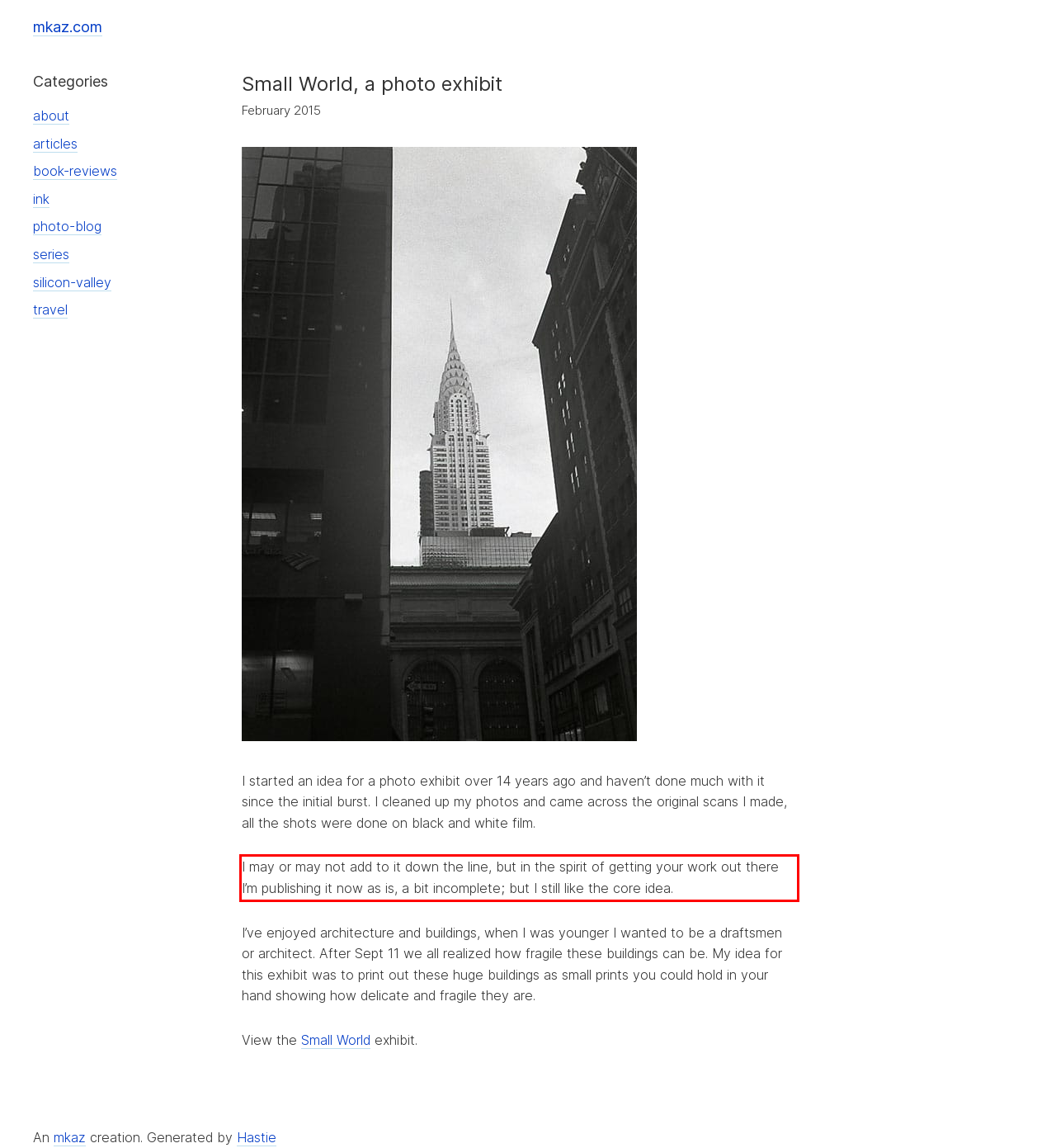Within the screenshot of a webpage, identify the red bounding box and perform OCR to capture the text content it contains.

I may or may not add to it down the line, but in the spirit of getting your work out there I’m publishing it now as is, a bit incomplete; but I still like the core idea.